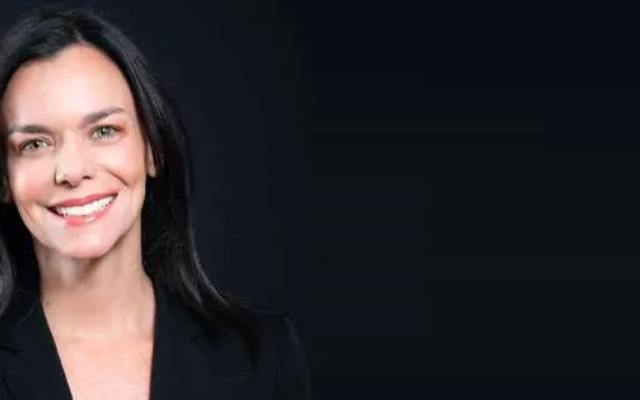Based on the image, provide a detailed response to the question:
What is the color of Marni R. Slavick's jacket?

The caption describes Marni R. Slavick as 'dressed in a professional black jacket', which implies that the color of her jacket is black.